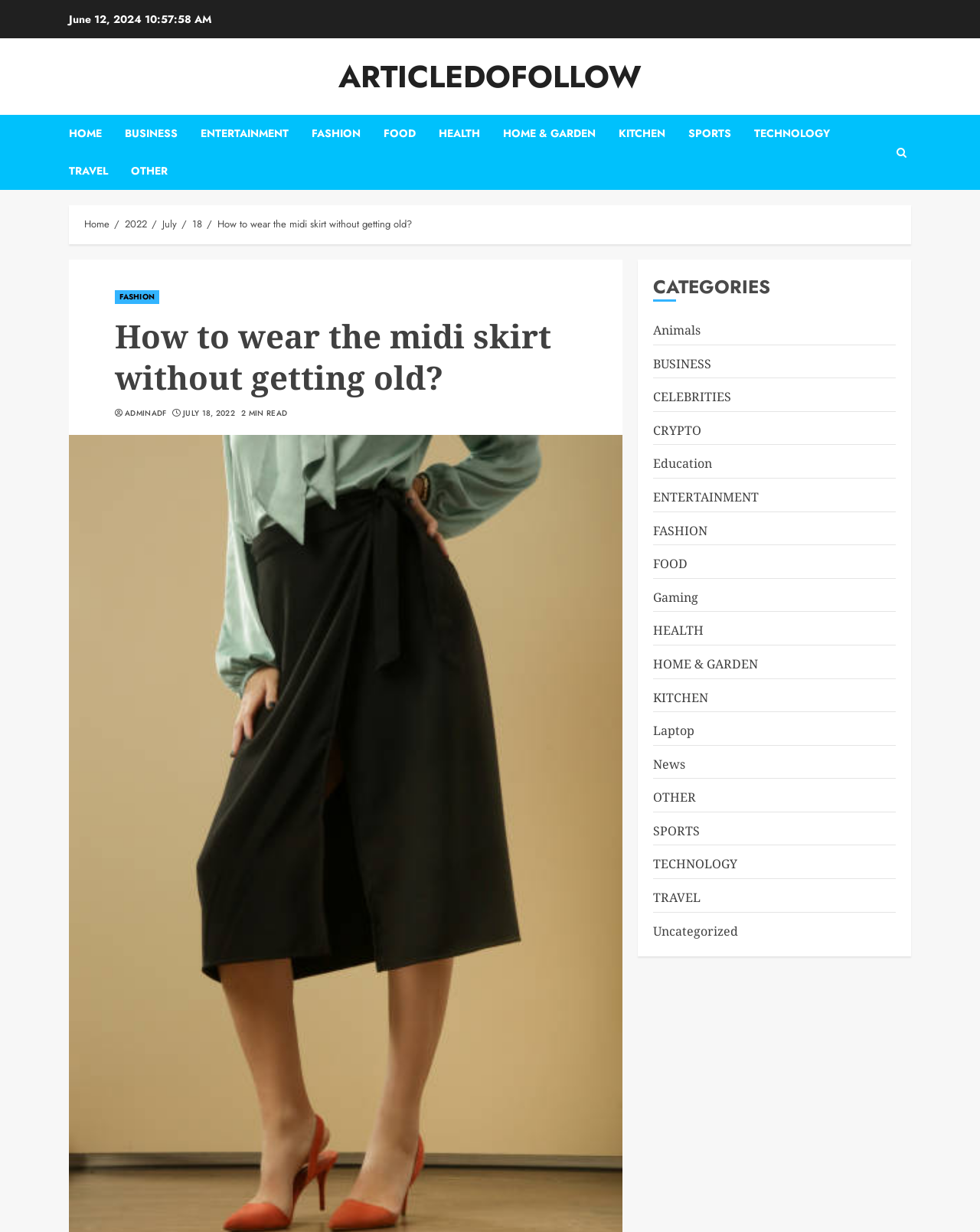Utilize the information from the image to answer the question in detail:
What is the date of the article?

I found the date of the article by looking at the top of the webpage, where it says 'June 12, 2024' in a static text element.